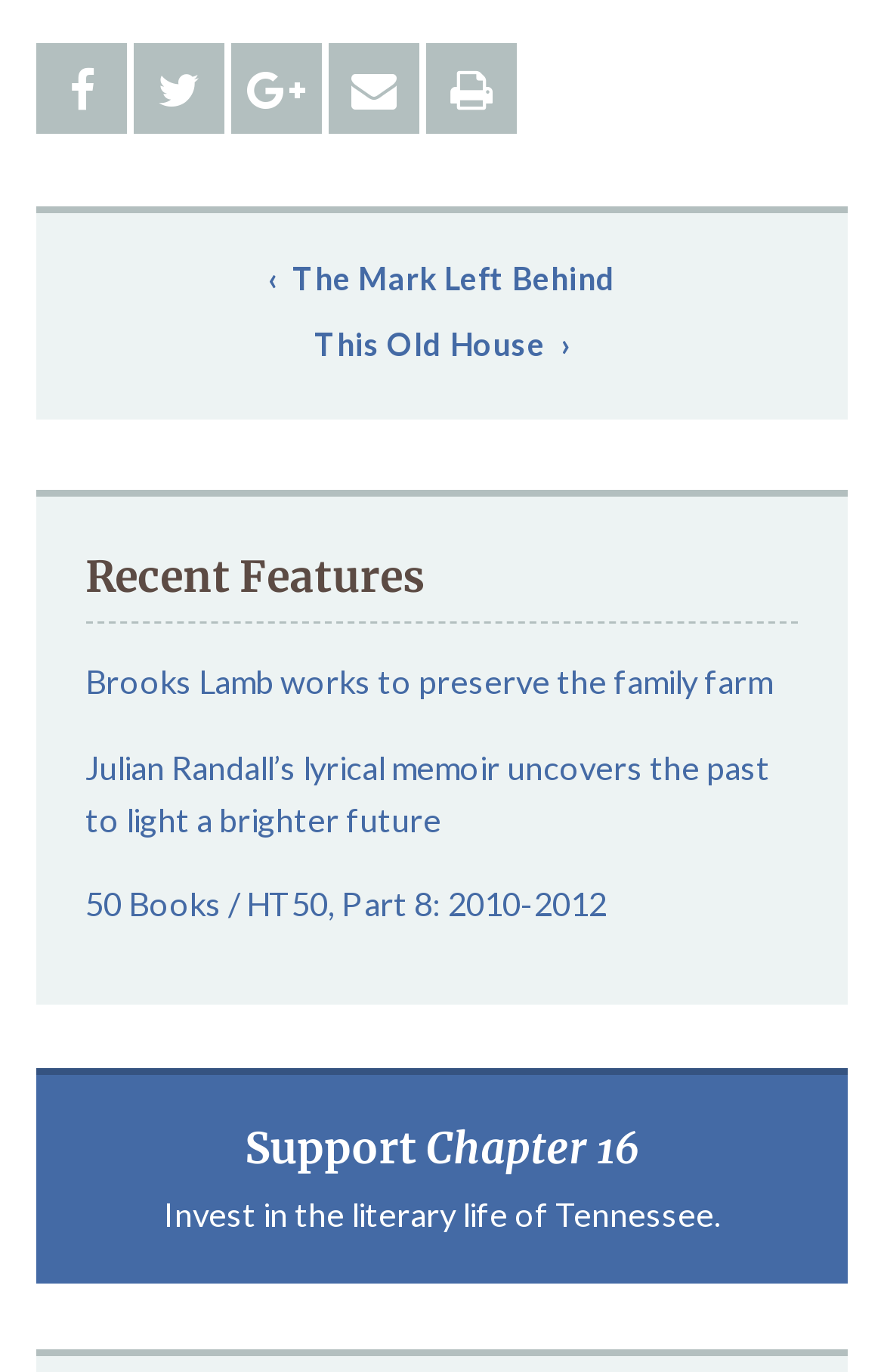What is the purpose of the 'Support Chapter 16' section? Using the information from the screenshot, answer with a single word or phrase.

To invest in the literary life of Tennessee